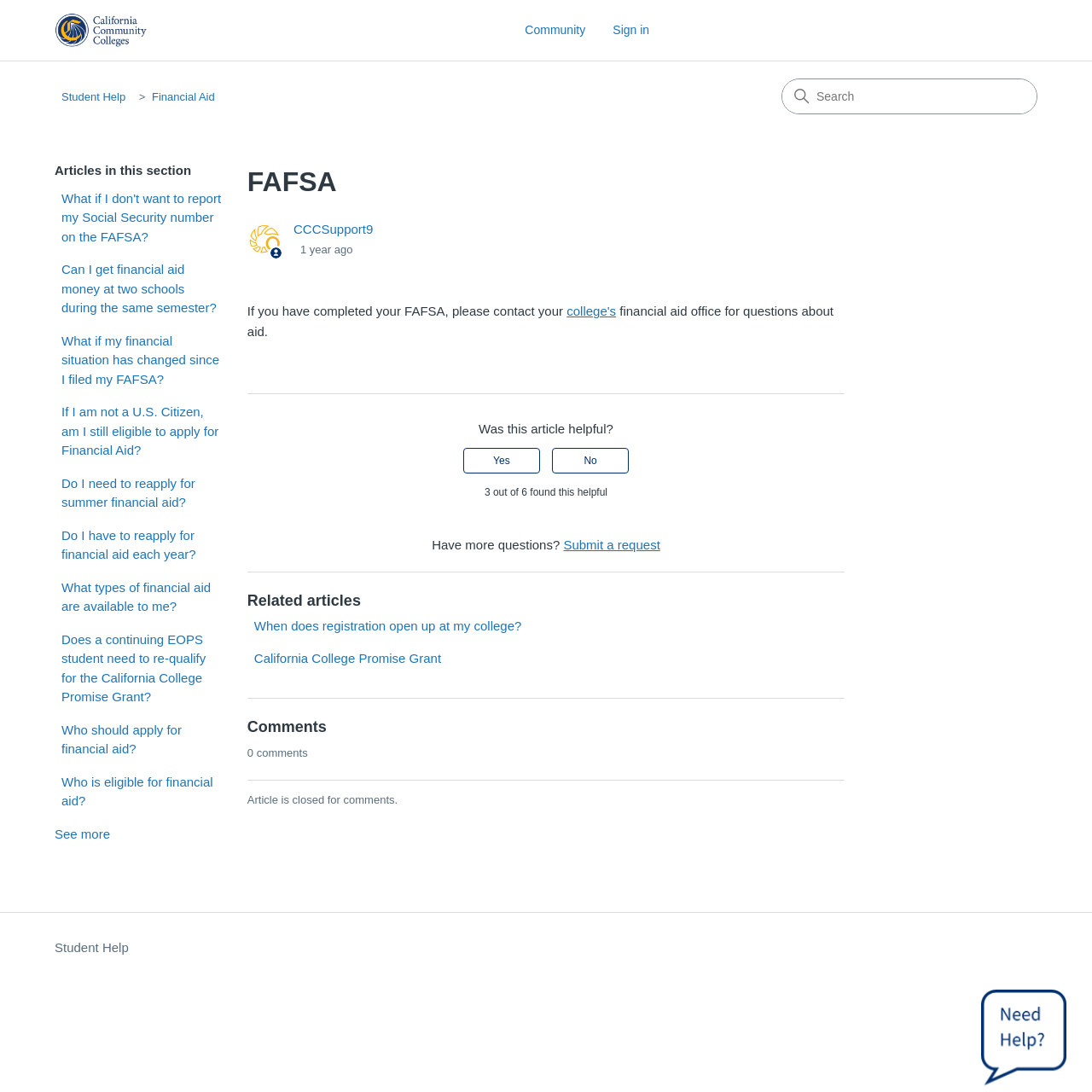What is the purpose of the search box?
Provide an in-depth and detailed explanation in response to the question.

The search box is located at the top right corner of the webpage, and it is likely used to search for articles or topics related to FAFSA and financial aid, as the webpage is a help center for students.